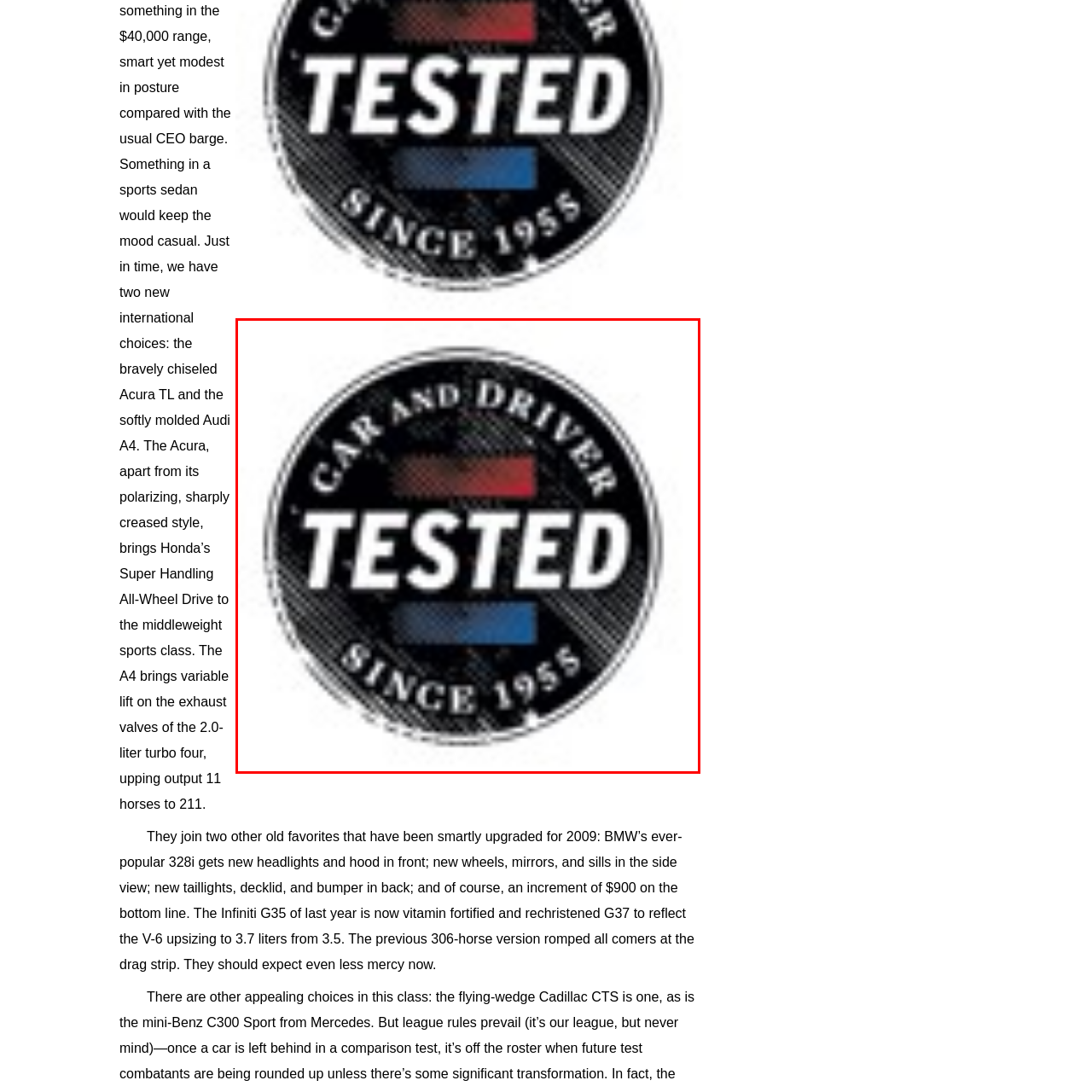Explain in detail what is depicted in the image enclosed by the red boundary.

The image features a circular emblem from "Car and Driver," a well-known automotive magazine. The emblem prominently displays the word "TESTED" in bold white letters at the center. Surrounding this central text are two horizontal stripes: one red and one blue, symbolizing performance and reliability. The outer edge of the emblem is encircled by the words "CAR AND DRIVER" at the top and "SINCE 1955" at the bottom, highlighting the magazine's long-standing reputation in automotive journalism. This logo signifies a commitment to rigorous testing and reviews of vehicles, reinforcing the brand's authority in the automotive industry.